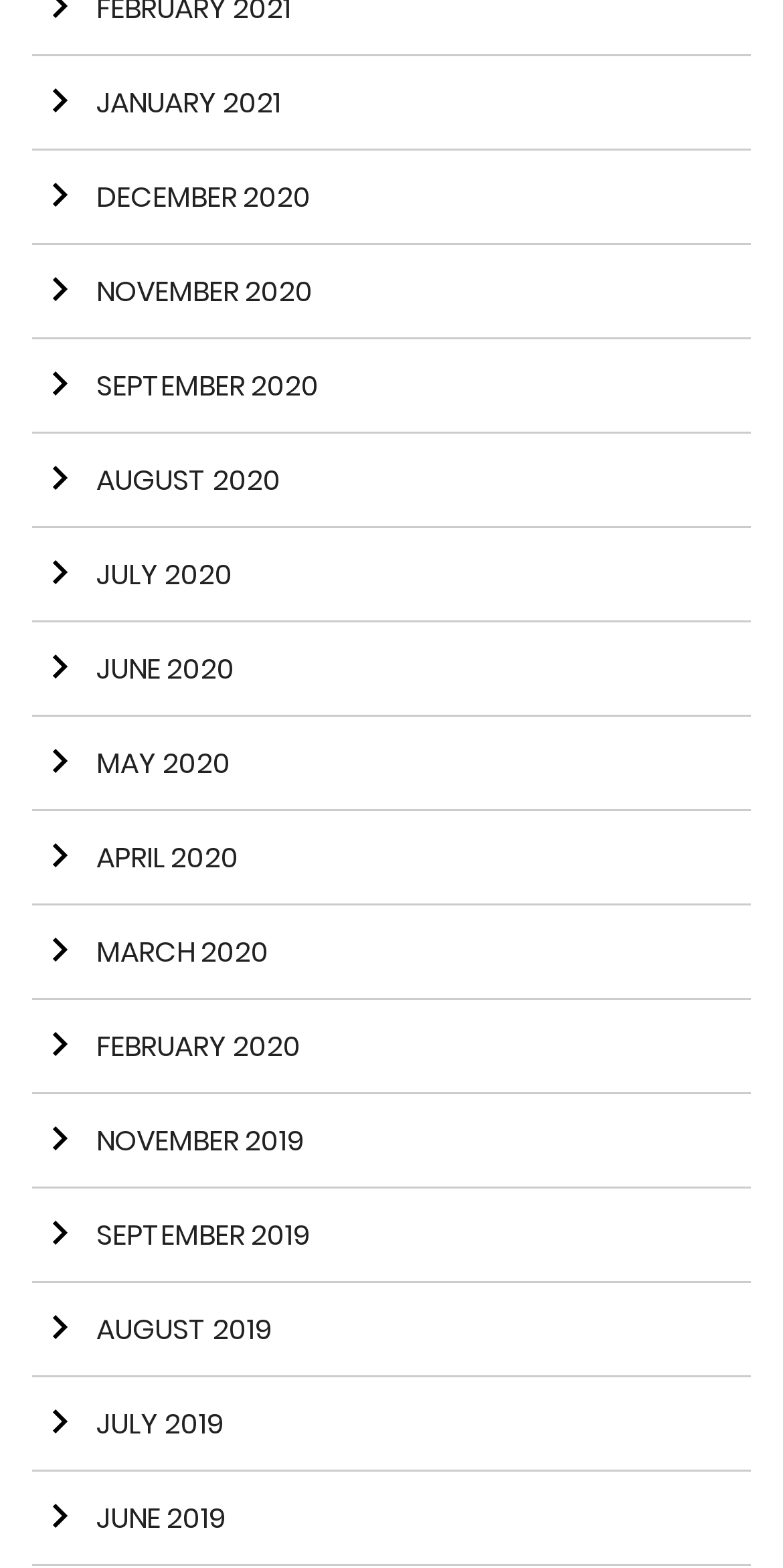How many months are listed on the webpage?
From the image, respond using a single word or phrase.

15